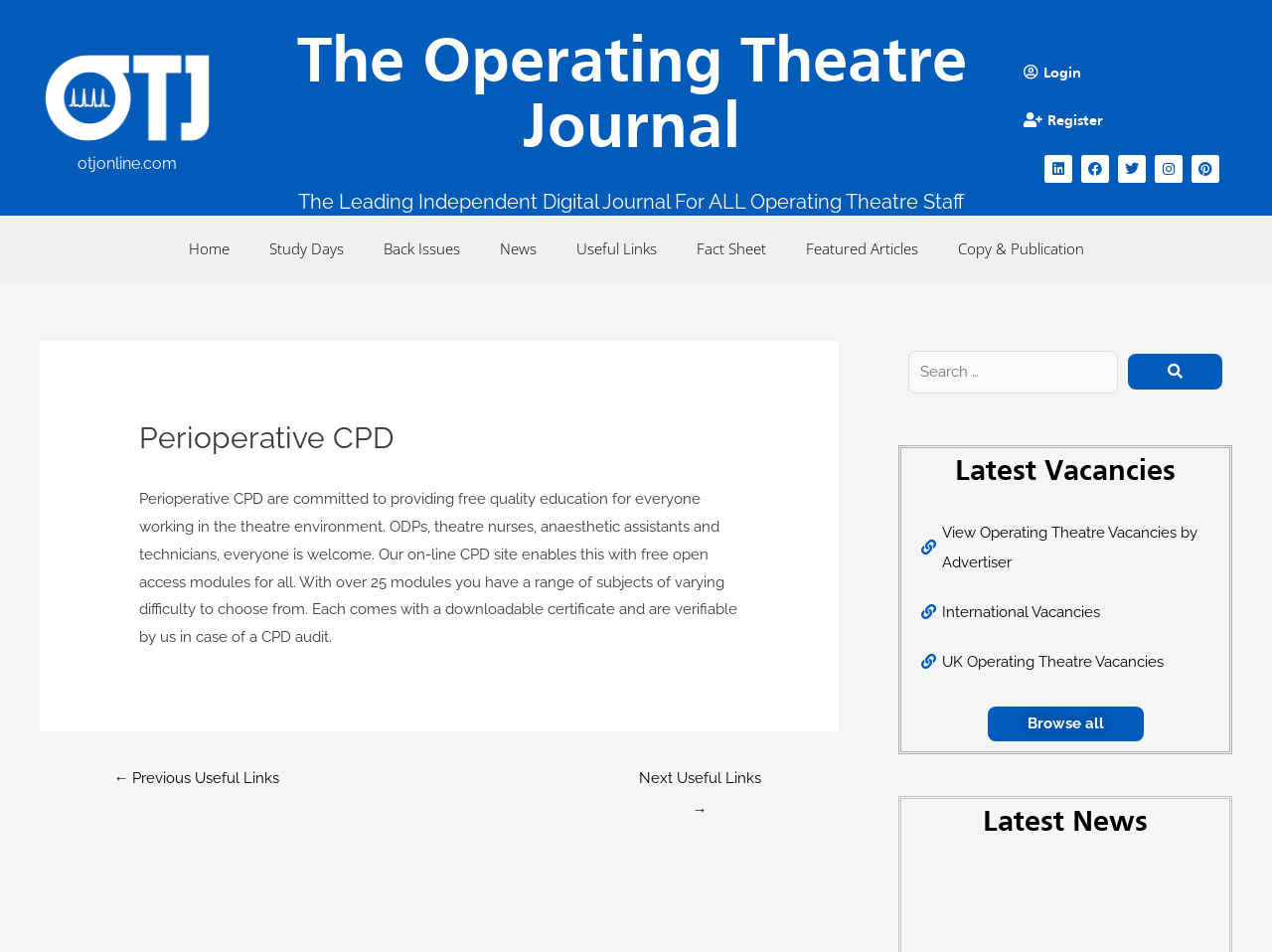What is the name of the journal?
Based on the image content, provide your answer in one word or a short phrase.

The Operating Theatre Journal